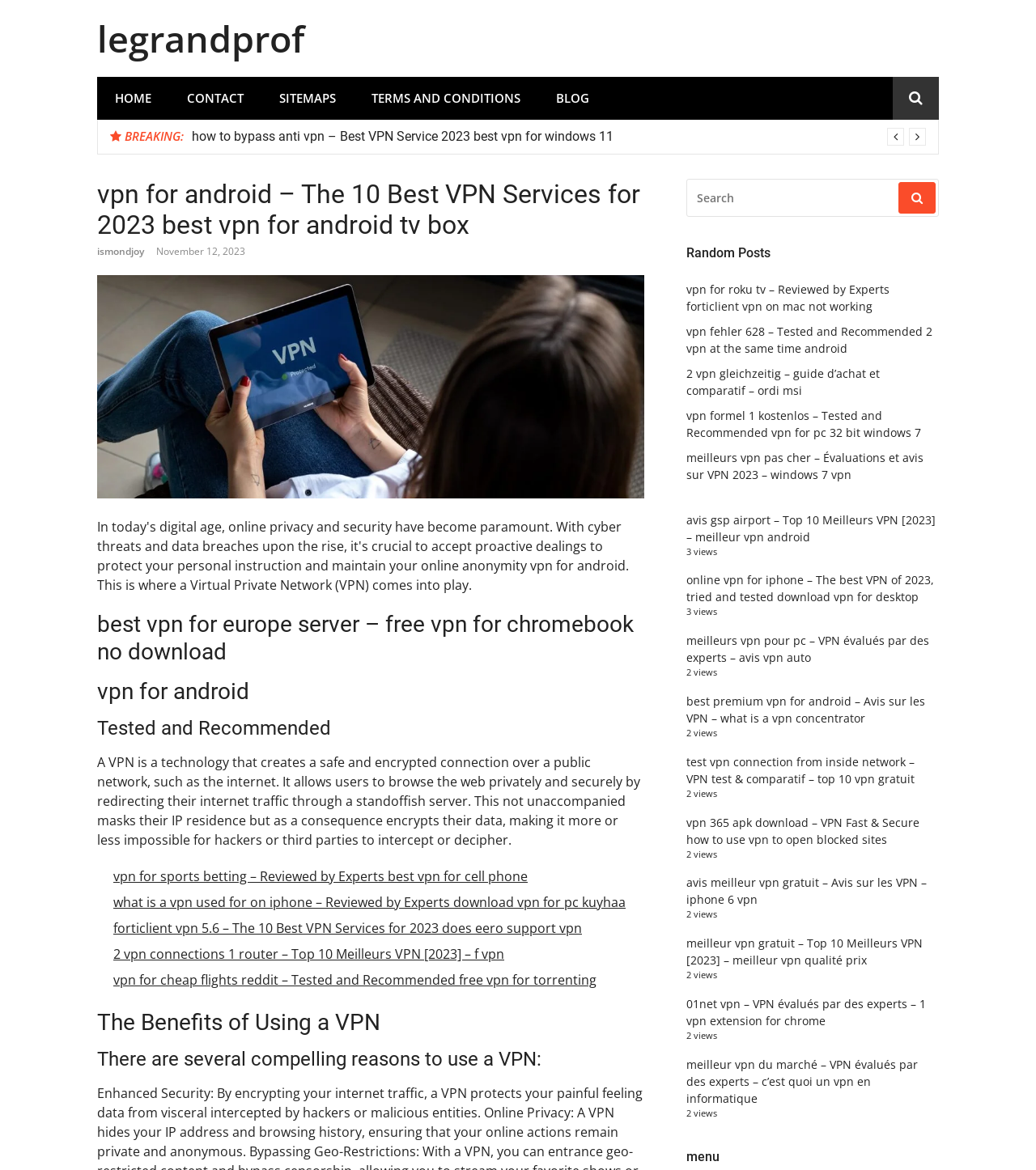Using the description: "ismondjoy", identify the bounding box of the corresponding UI element in the screenshot.

[0.094, 0.209, 0.139, 0.221]